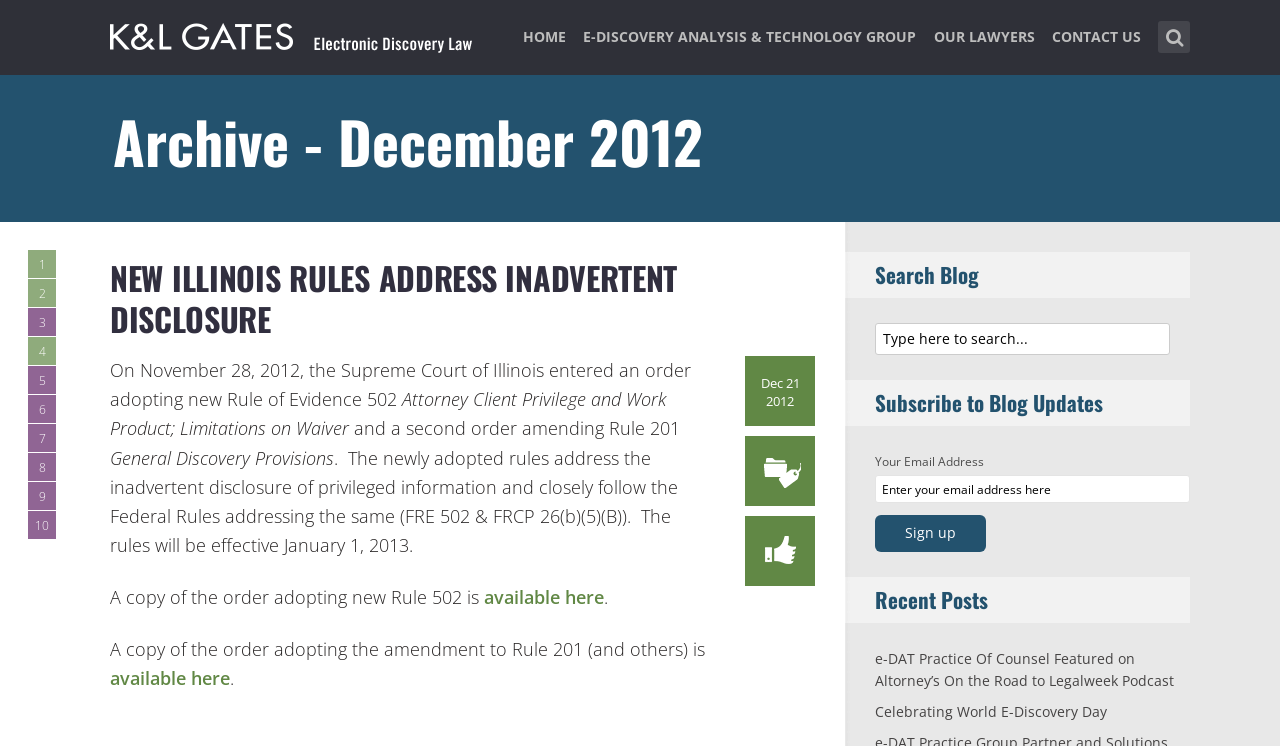Determine the main headline of the webpage and provide its text.

Archive - December 2012